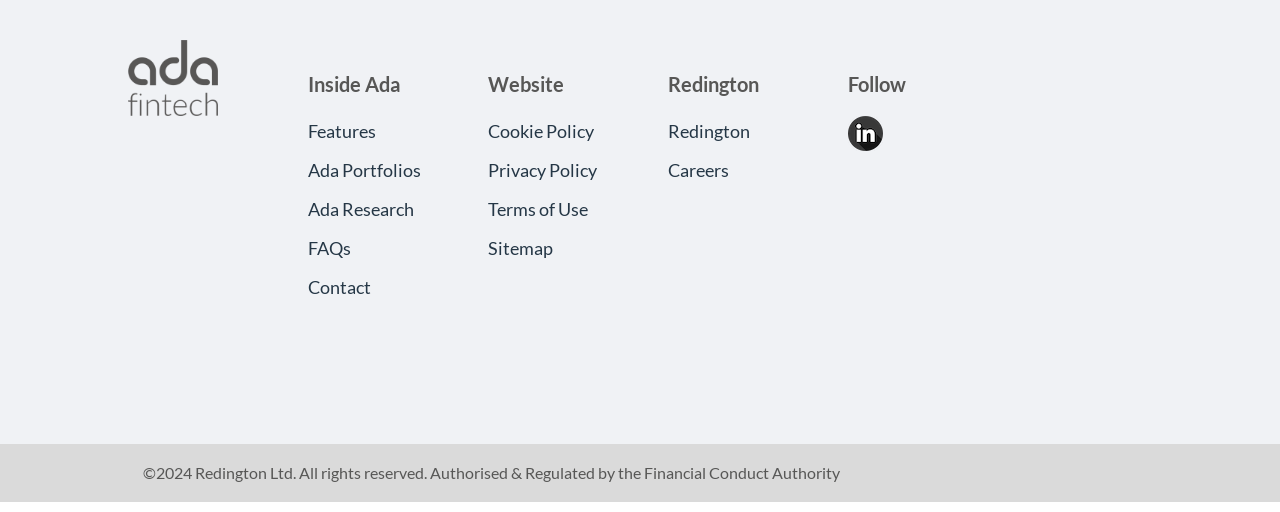Please determine the bounding box of the UI element that matches this description: Ada Research. The coordinates should be given as (top-left x, top-left y, bottom-right x, bottom-right y), with all values between 0 and 1.

[0.241, 0.387, 0.323, 0.43]